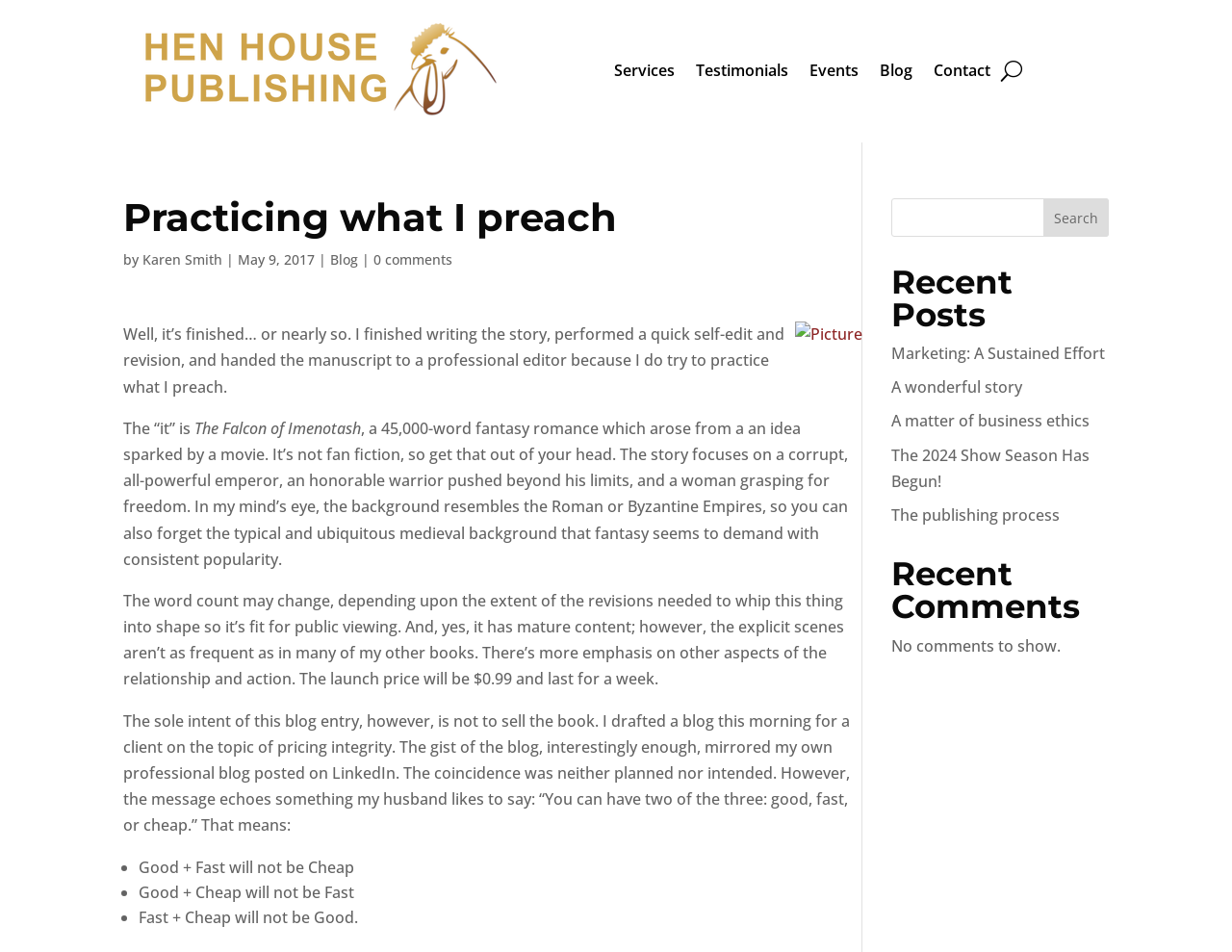Can you provide the bounding box coordinates for the element that should be clicked to implement the instruction: "View the 'The Falcon of Imenotash' book details"?

[0.158, 0.439, 0.293, 0.461]